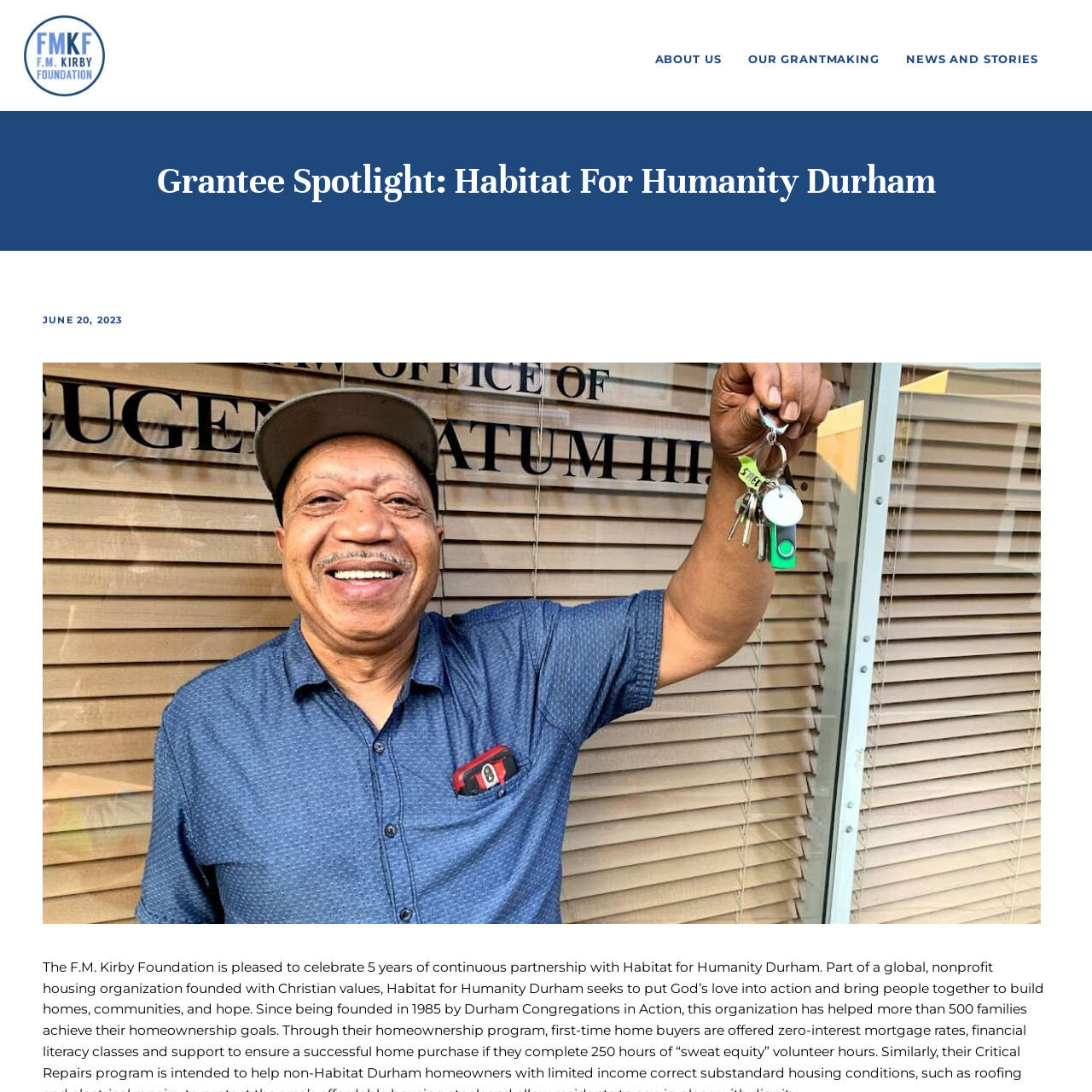Refer to the element description parent_node: Search name="s" placeholder="Search" and identify the corresponding bounding box in the screenshot. Format the coordinates as (top-left x, top-left y, bottom-right x, bottom-right y) with values in the range of 0 to 1.

None